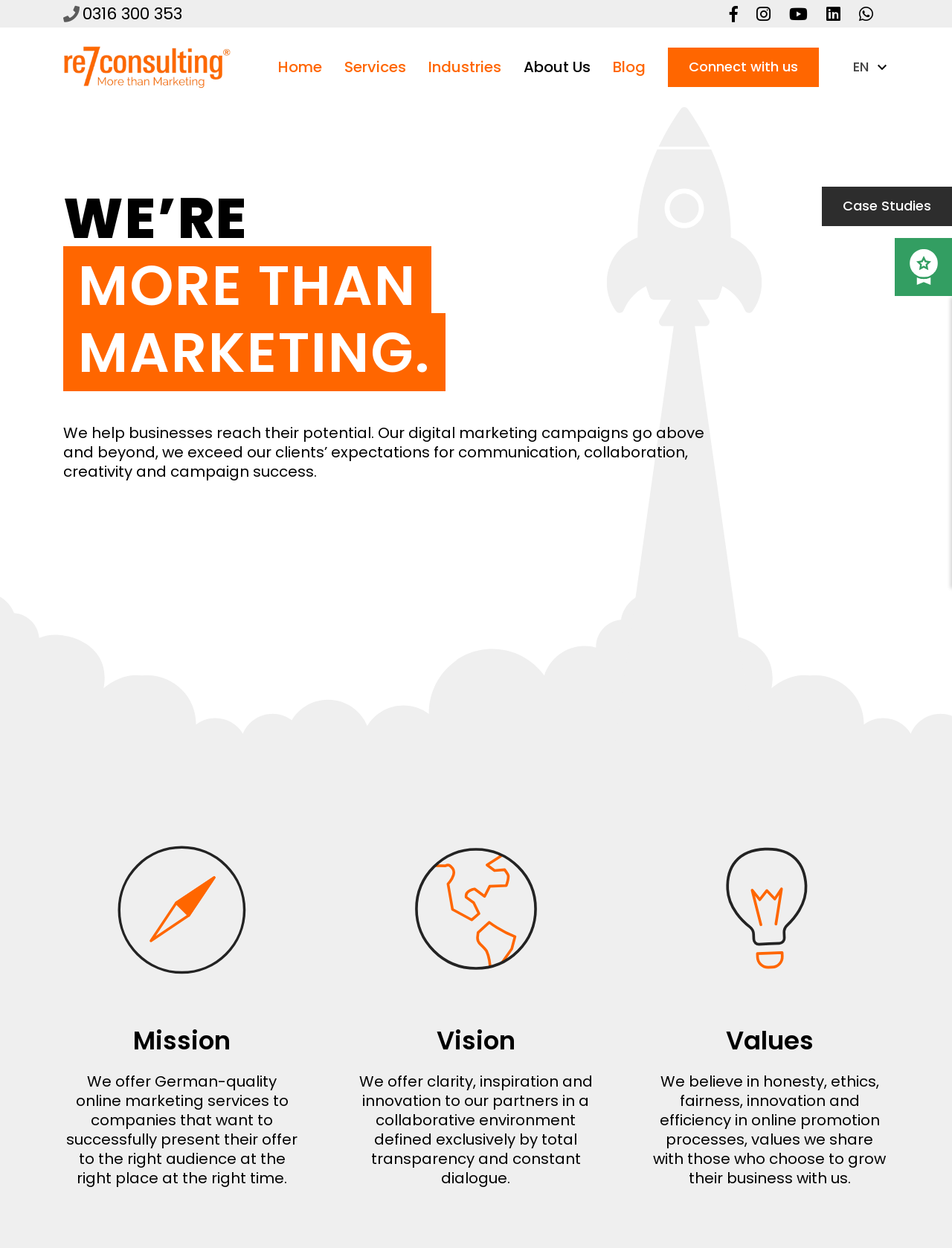Locate the bounding box coordinates of the item that should be clicked to fulfill the instruction: "Click the 'Login' link".

None